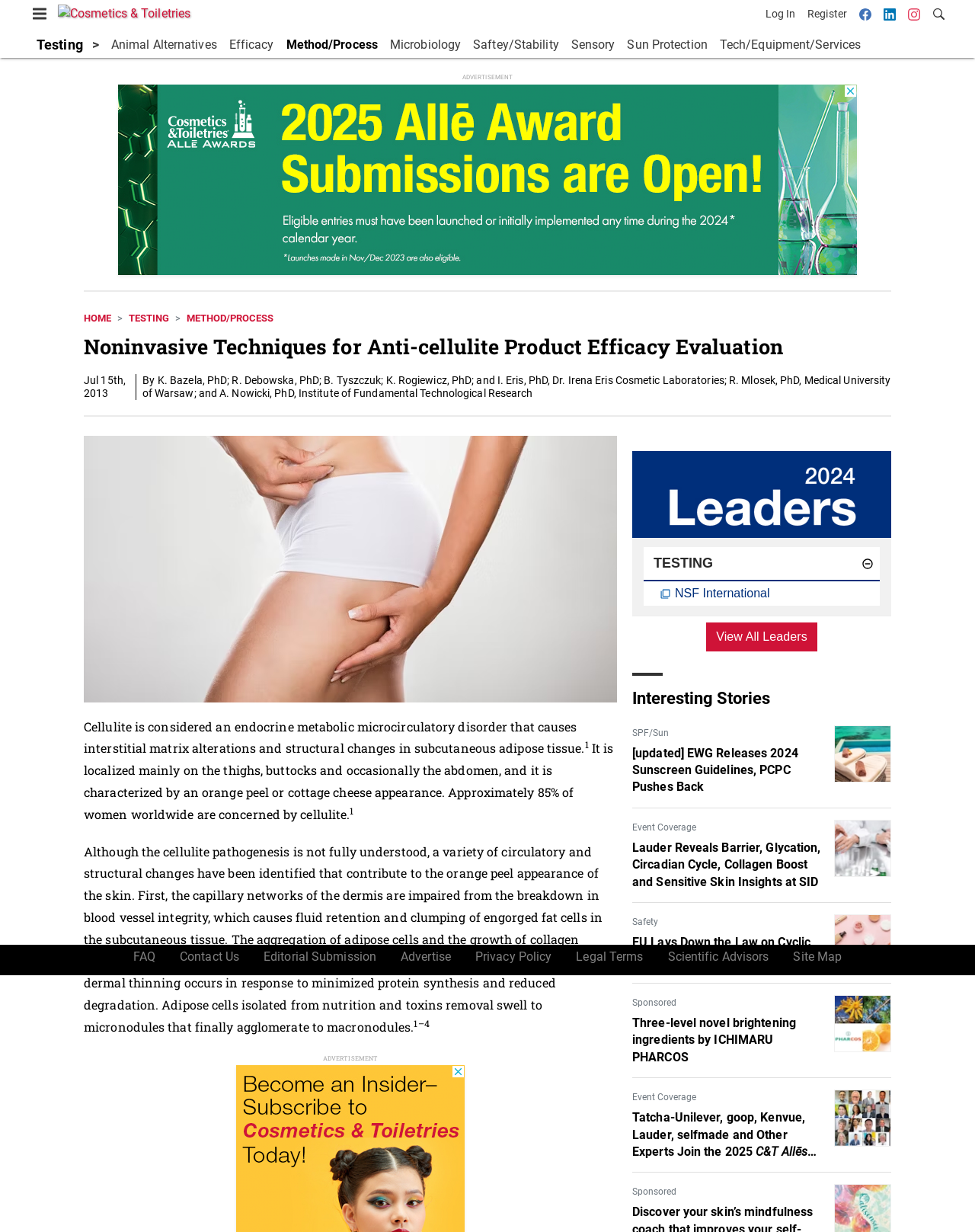Can you look at the image and give a comprehensive answer to the question:
What is the topic of the article with the heading '[updated] EWG Releases 2024 Sunscreen Guidelines, PCPC Pushes Back'?

Based on the heading '[updated] EWG Releases 2024 Sunscreen Guidelines, PCPC Pushes Back', it is clear that the topic of the article is related to sunscreen guidelines, specifically the release of new guidelines by EWG and the response from PCPC.